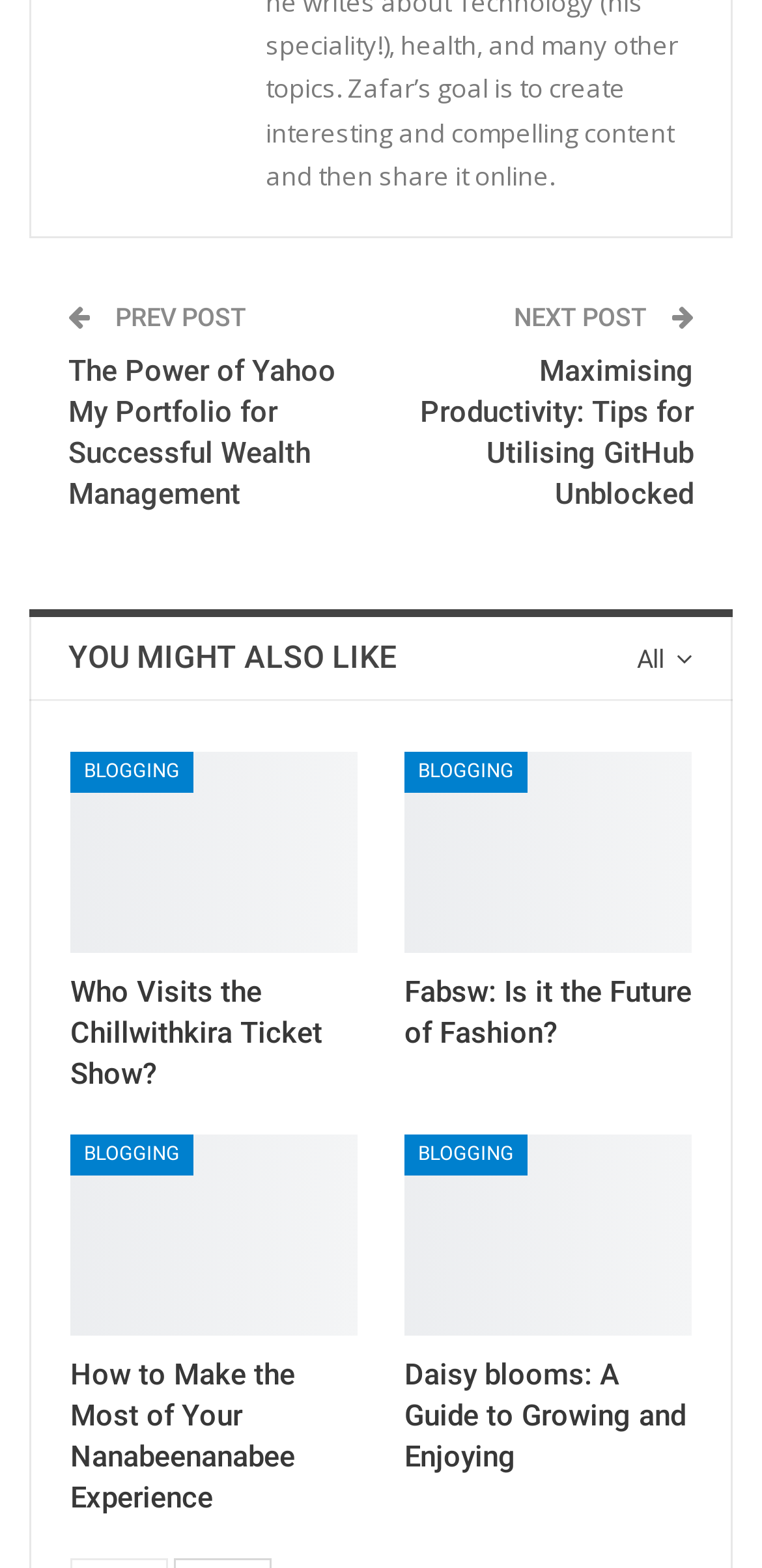Determine the bounding box coordinates for the HTML element described here: "You might also like".

[0.09, 0.404, 0.521, 0.432]